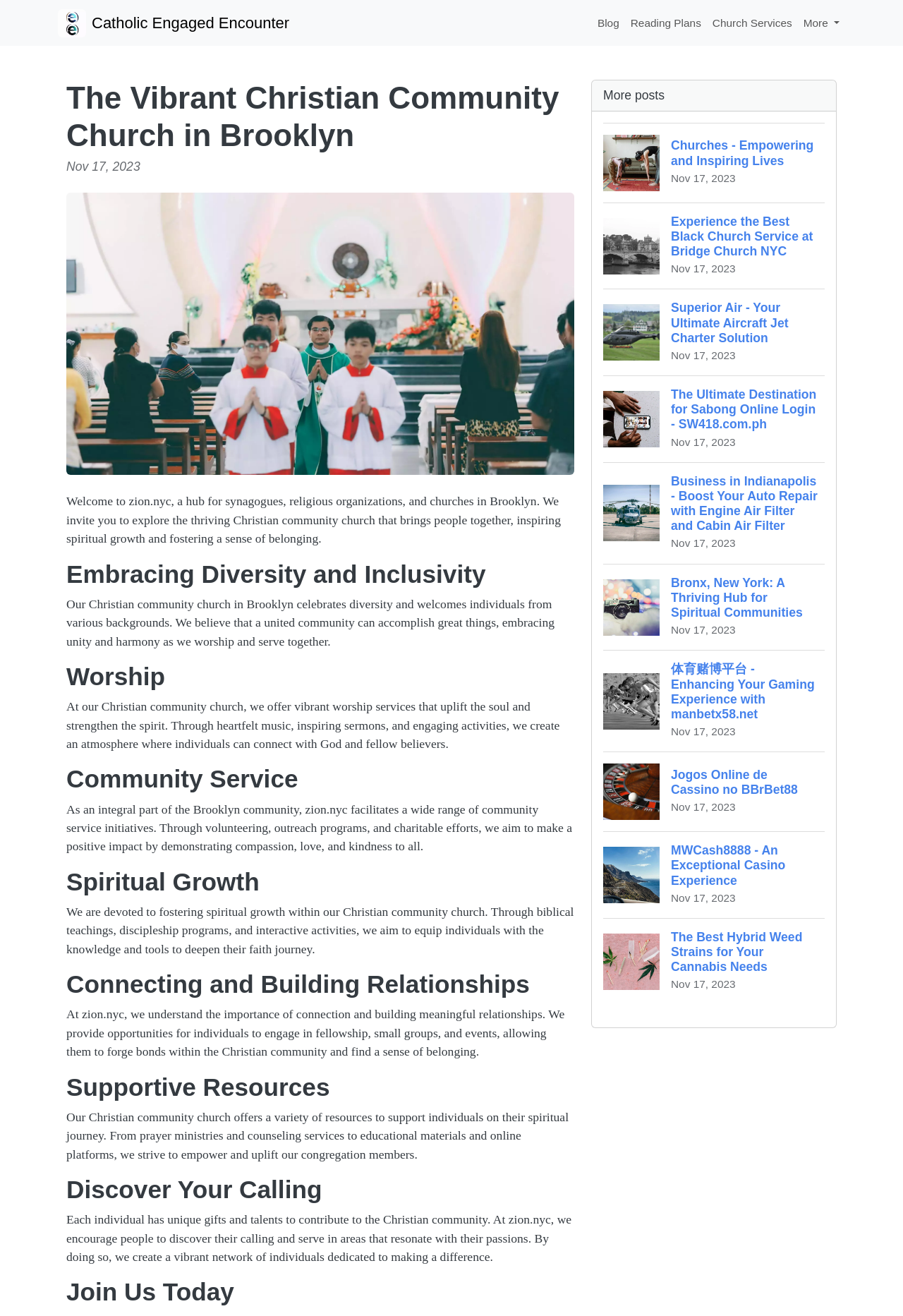Answer the question in one word or a short phrase:
What is the theme of the church's community service?

Compassion, love, and kindness